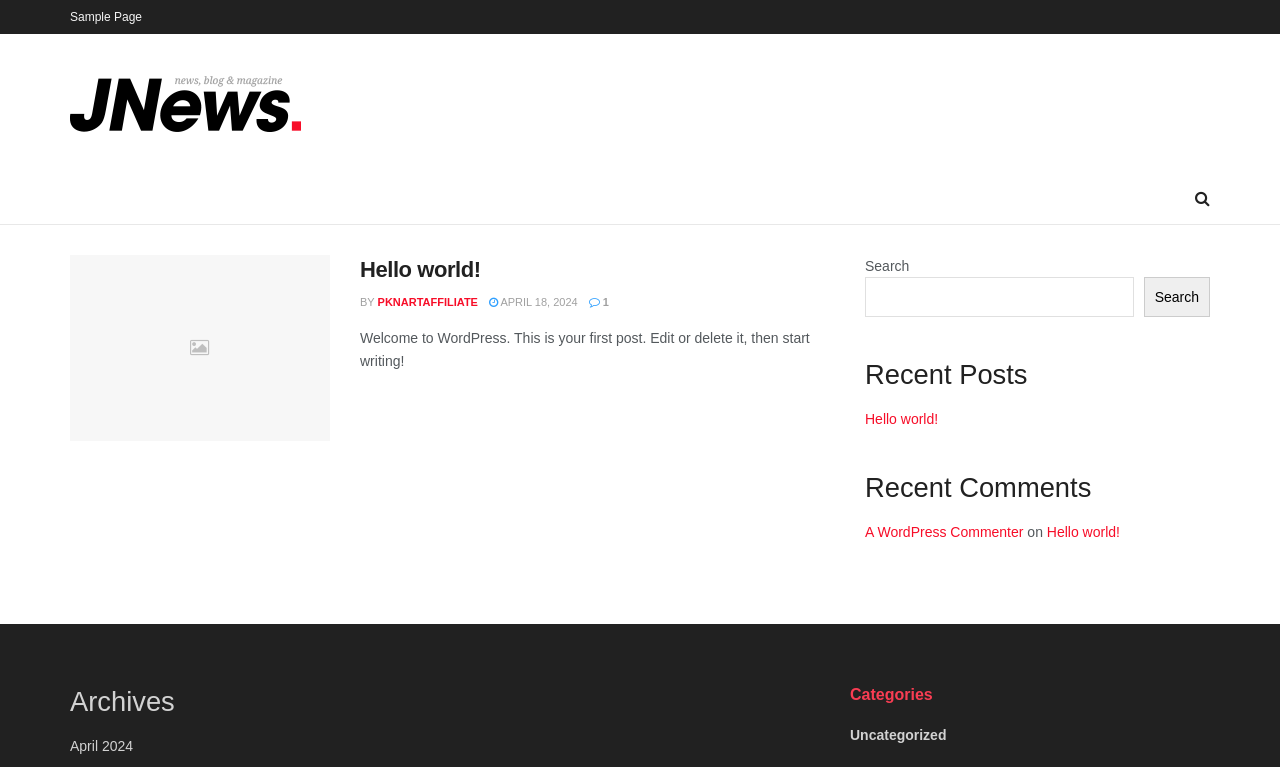Locate the bounding box coordinates of the element's region that should be clicked to carry out the following instruction: "Click the 'Home' link". The coordinates need to be four float numbers between 0 and 1, i.e., [left, top, right, bottom].

None